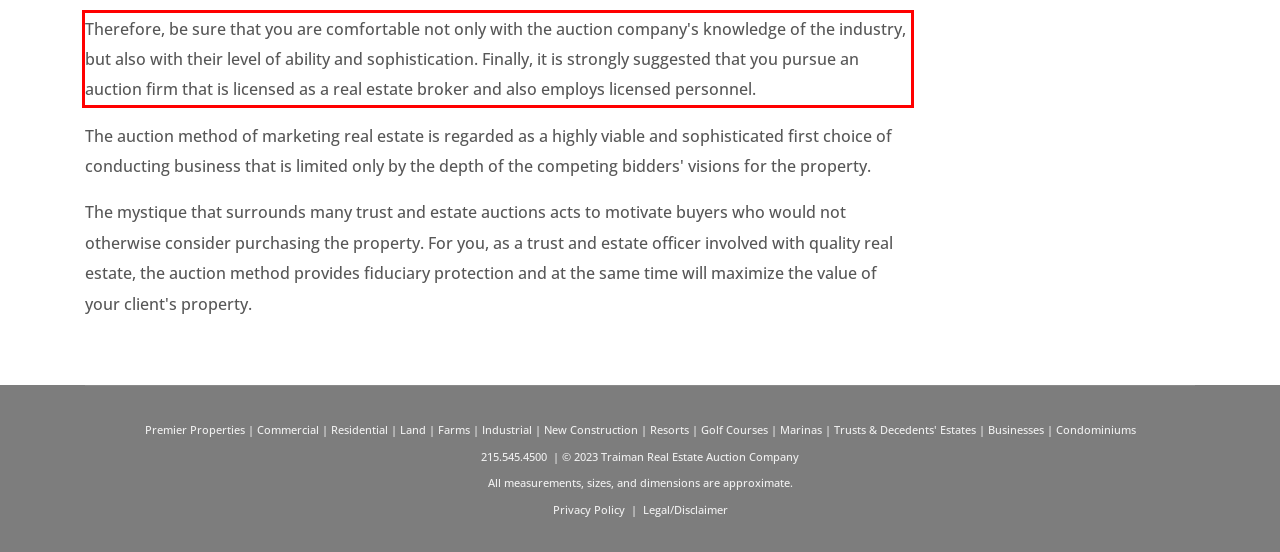You are given a screenshot of a webpage with a UI element highlighted by a red bounding box. Please perform OCR on the text content within this red bounding box.

Therefore, be sure that you are comfortable not only with the auction company's knowledge of the industry, but also with their level of ability and sophistication. Finally, it is strongly suggested that you pursue an auction firm that is licensed as a real estate broker and also employs licensed personnel.